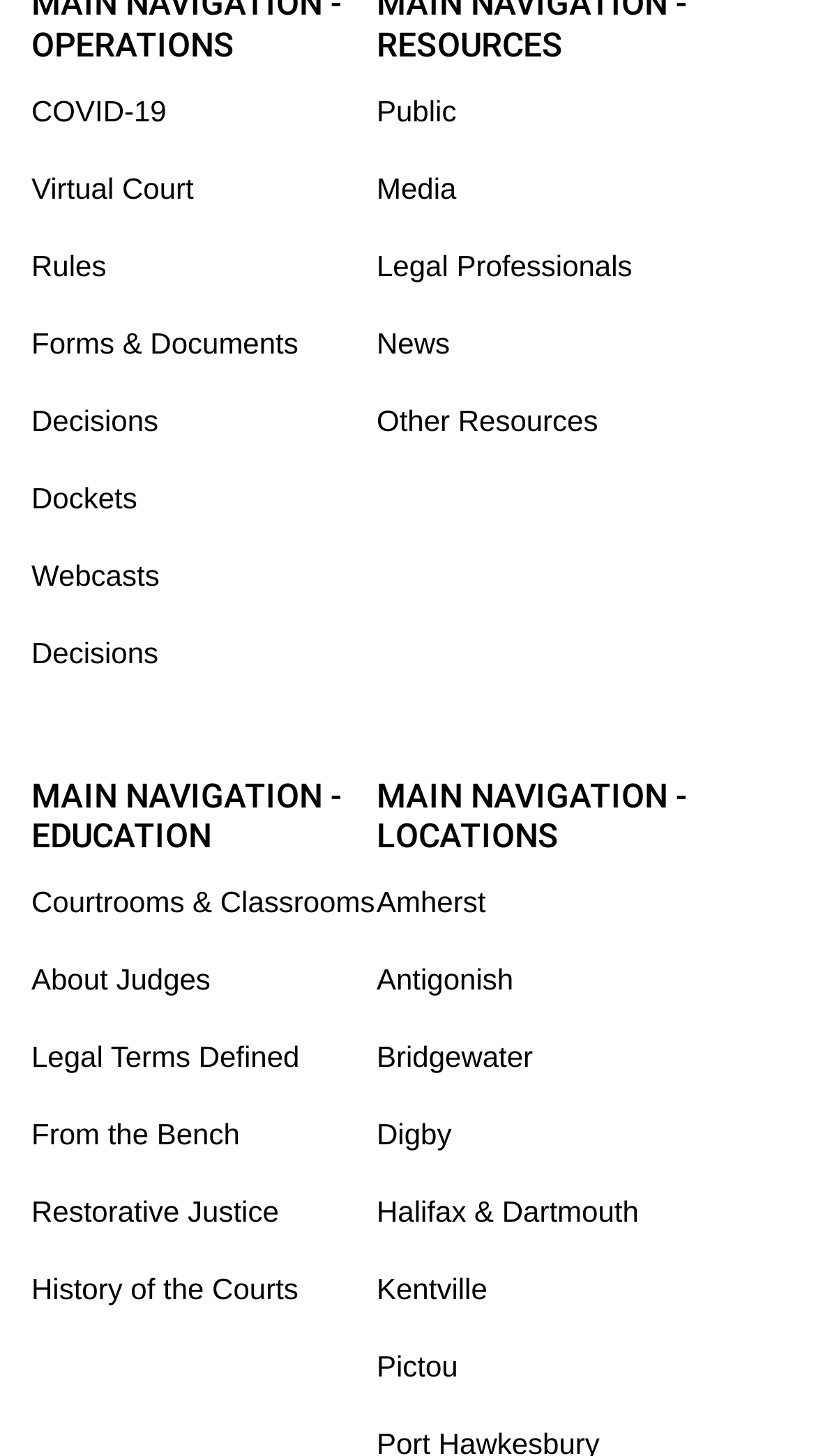How many main navigation categories are there?
Using the information from the image, give a concise answer in one word or a short phrase.

2